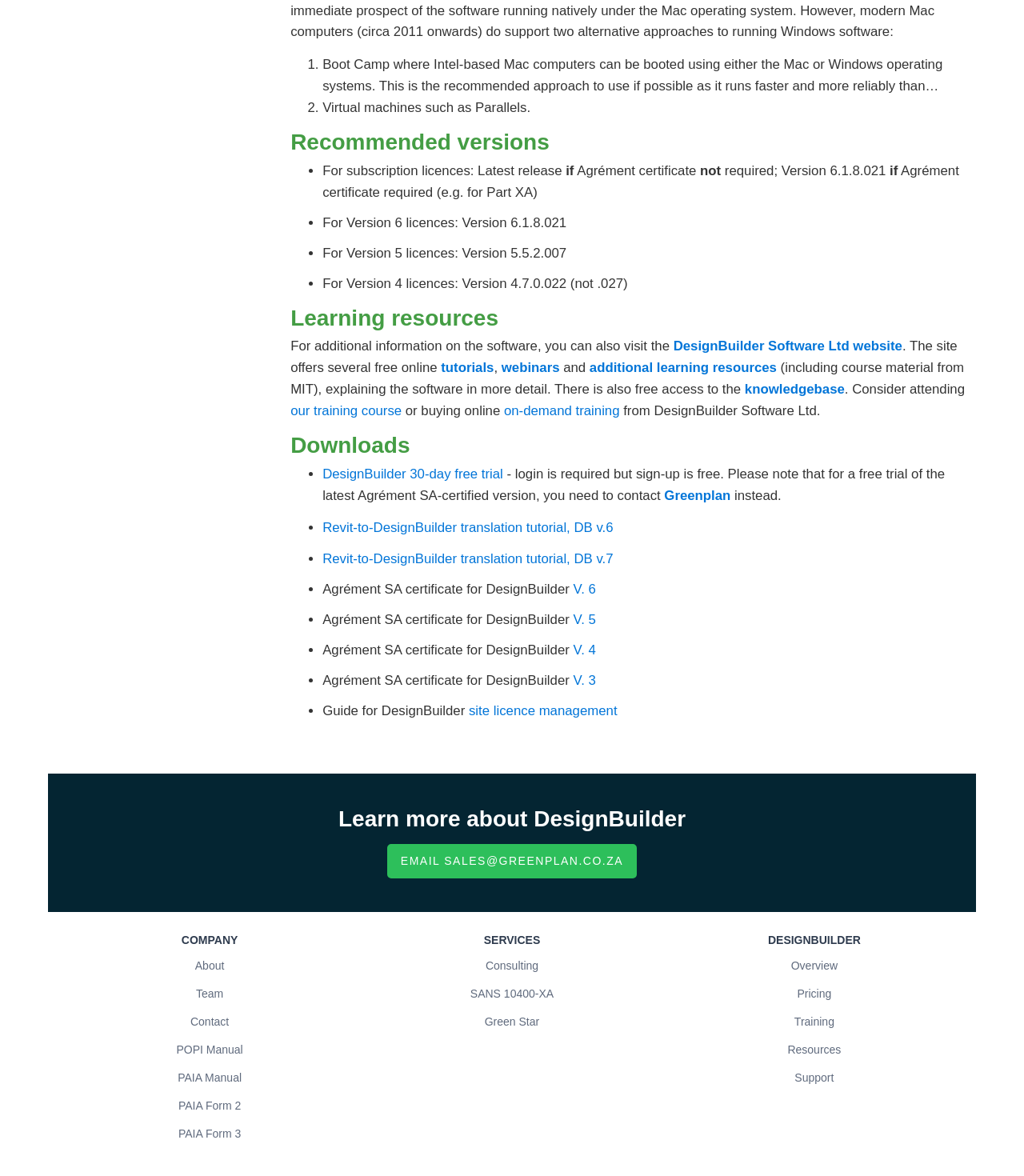Look at the image and give a detailed response to the following question: What type of resources are available on the DesignBuilder Software Ltd website?

The webpage mentions that the DesignBuilder Software Ltd website offers several free online resources, including tutorials, webinars, and a knowledgebase, which can be used to learn more about the software and its applications.